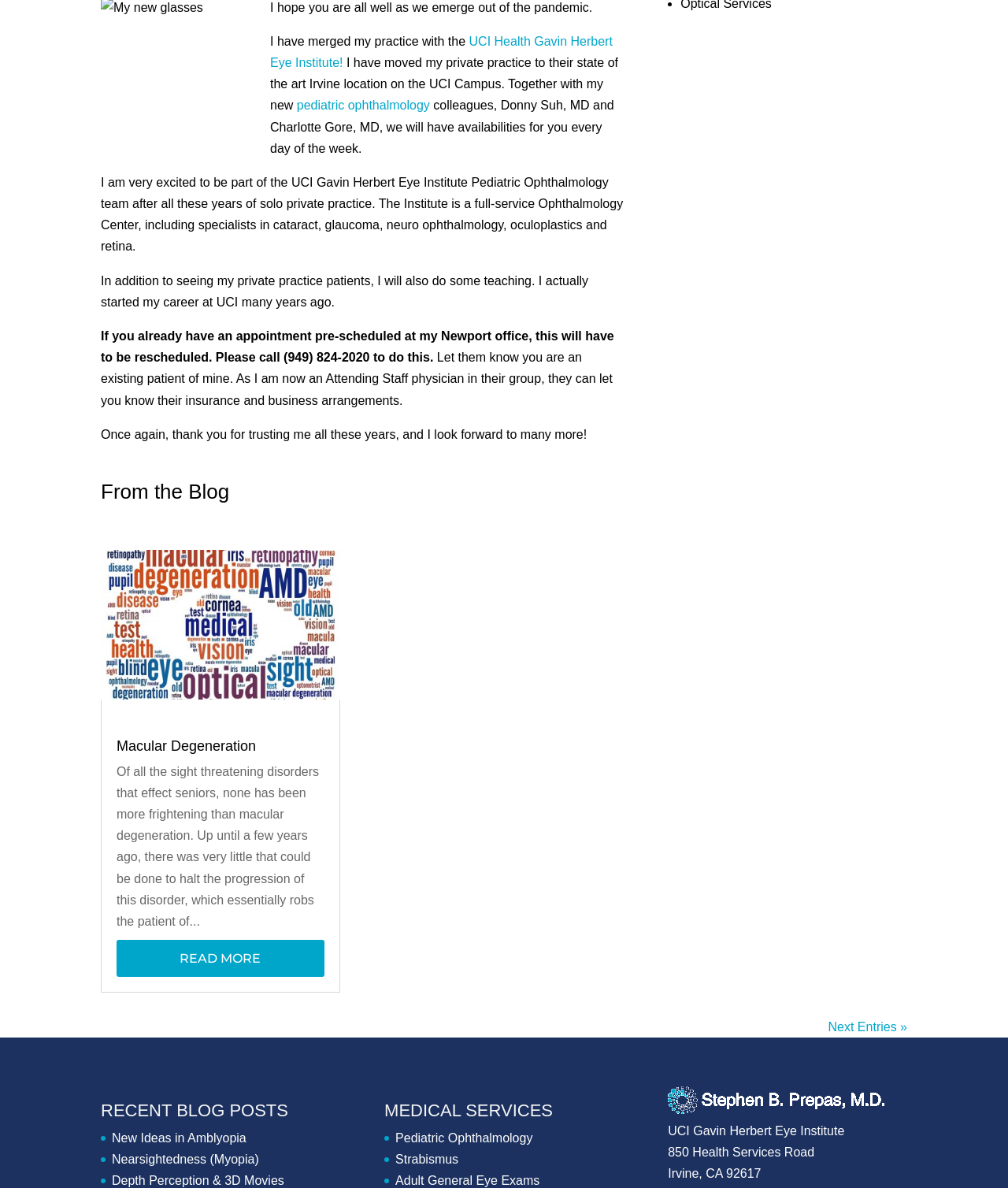From the given element description: "alt="Macular Degeneration"", find the bounding box for the UI element. Provide the coordinates as four float numbers between 0 and 1, in the order [left, top, right, bottom].

[0.1, 0.463, 0.337, 0.589]